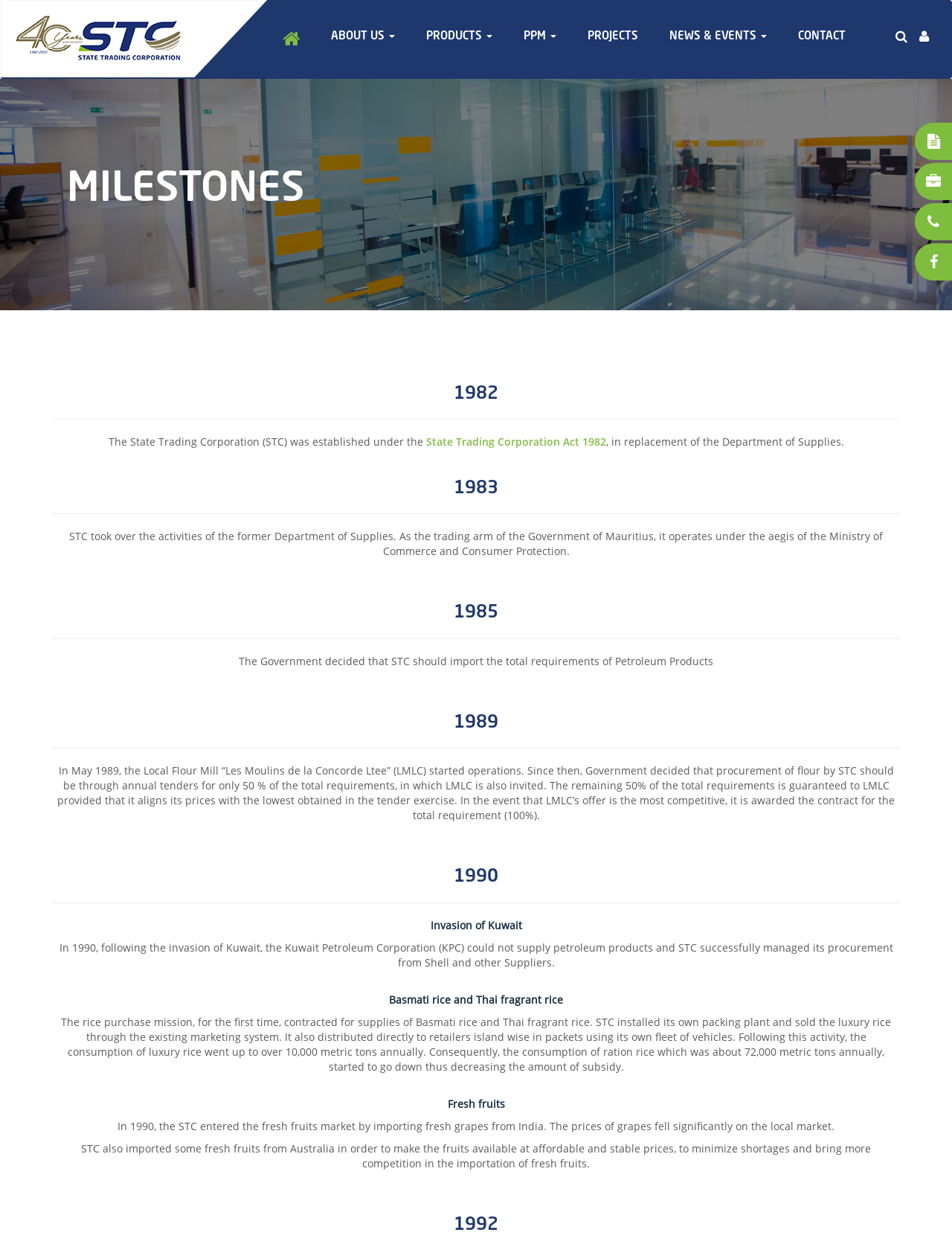Write an elaborate caption that captures the essence of the webpage.

The webpage is about the State Trading Corporation (STC) and its milestones. At the top, there is a navigation menu with links to "ABOUT US", "PRODUCTS", "PPM", "PROJECTS", "NEWS & EVENTS", and "CONTACT". Below the navigation menu, there is a large image that spans the entire width of the page.

The main content of the page is divided into sections, each with a heading indicating a specific year, starting from 1982. The first section describes the establishment of STC under the State Trading Corporation Act 1982, replacing the Department of Supplies.

The subsequent sections describe the corporation's activities and milestones in each year, including taking over the activities of the former Department of Supplies, importing petroleum products, and procuring flour through annual tenders. There are also sections describing the corporation's response to the invasion of Kuwait, its entry into the fresh fruits market, and its efforts to make fruits available at affordable prices.

Throughout the page, there are several images and icons, including social media links at the top right corner. The text is organized in a clear and readable format, with headings and paragraphs that make it easy to follow the narrative.